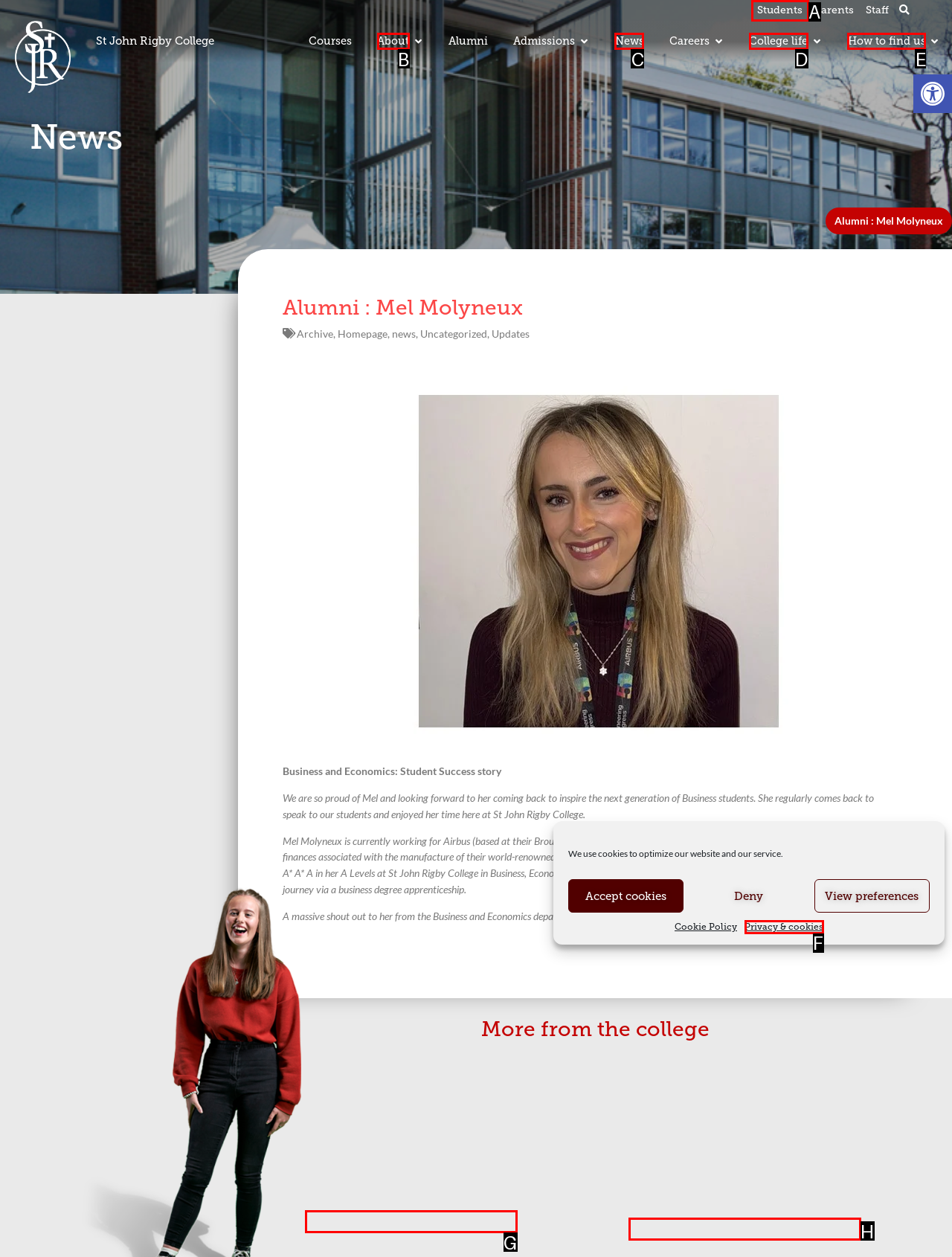Choose the option that matches the following description: anabela veloso
Reply with the letter of the selected option directly.

None